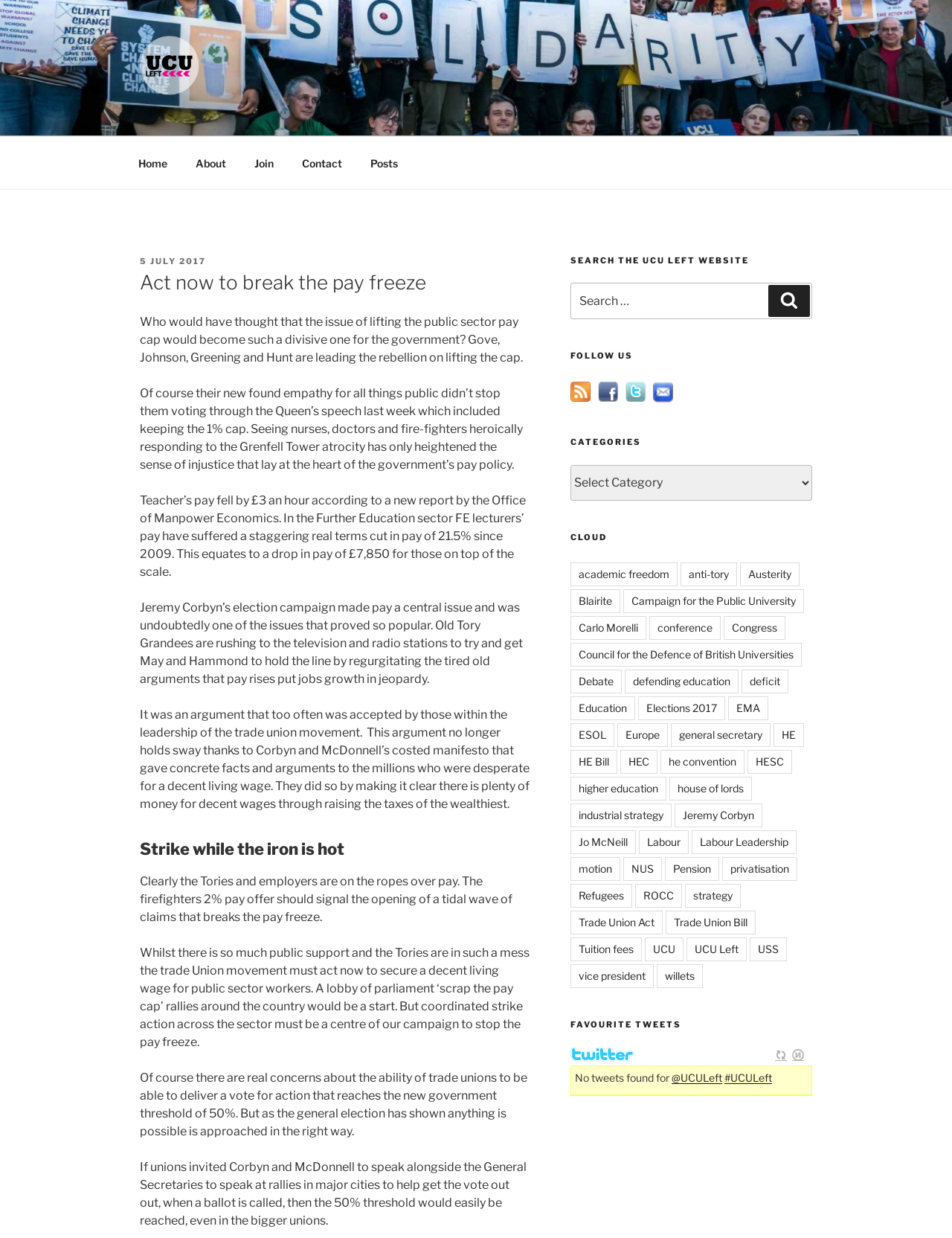Pinpoint the bounding box coordinates of the element that must be clicked to accomplish the following instruction: "Read about academic freedom". The coordinates should be in the format of four float numbers between 0 and 1, i.e., [left, top, right, bottom].

[0.599, 0.454, 0.711, 0.474]